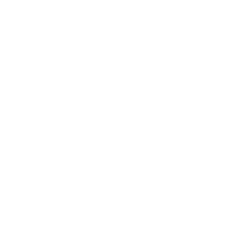What is a benefit of the device's compact design?
Answer briefly with a single word or phrase based on the image.

Easy to pack